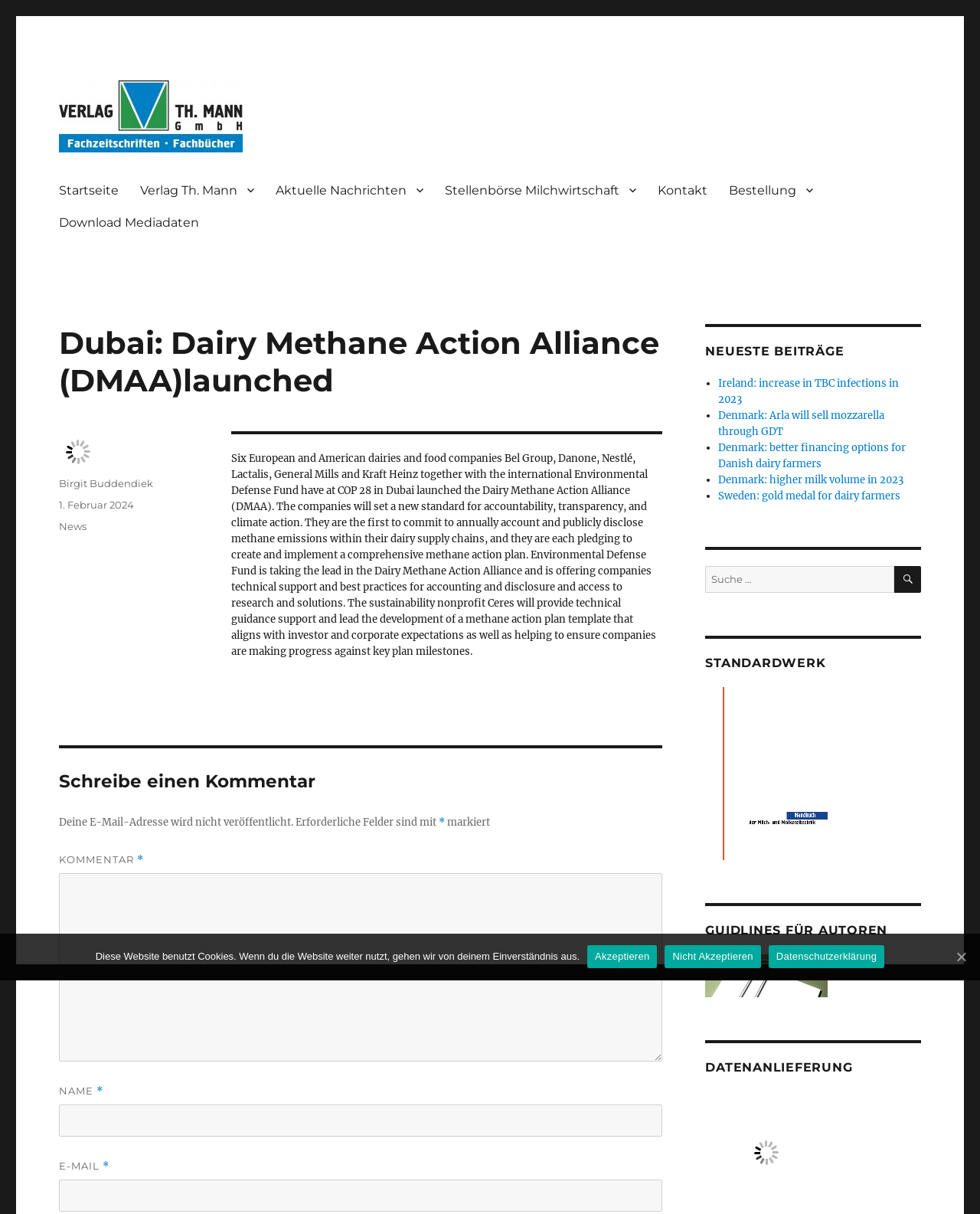Find the bounding box coordinates of the element I should click to carry out the following instruction: "Click on the link to read about Ireland's TBC infections".

[0.733, 0.31, 0.917, 0.334]